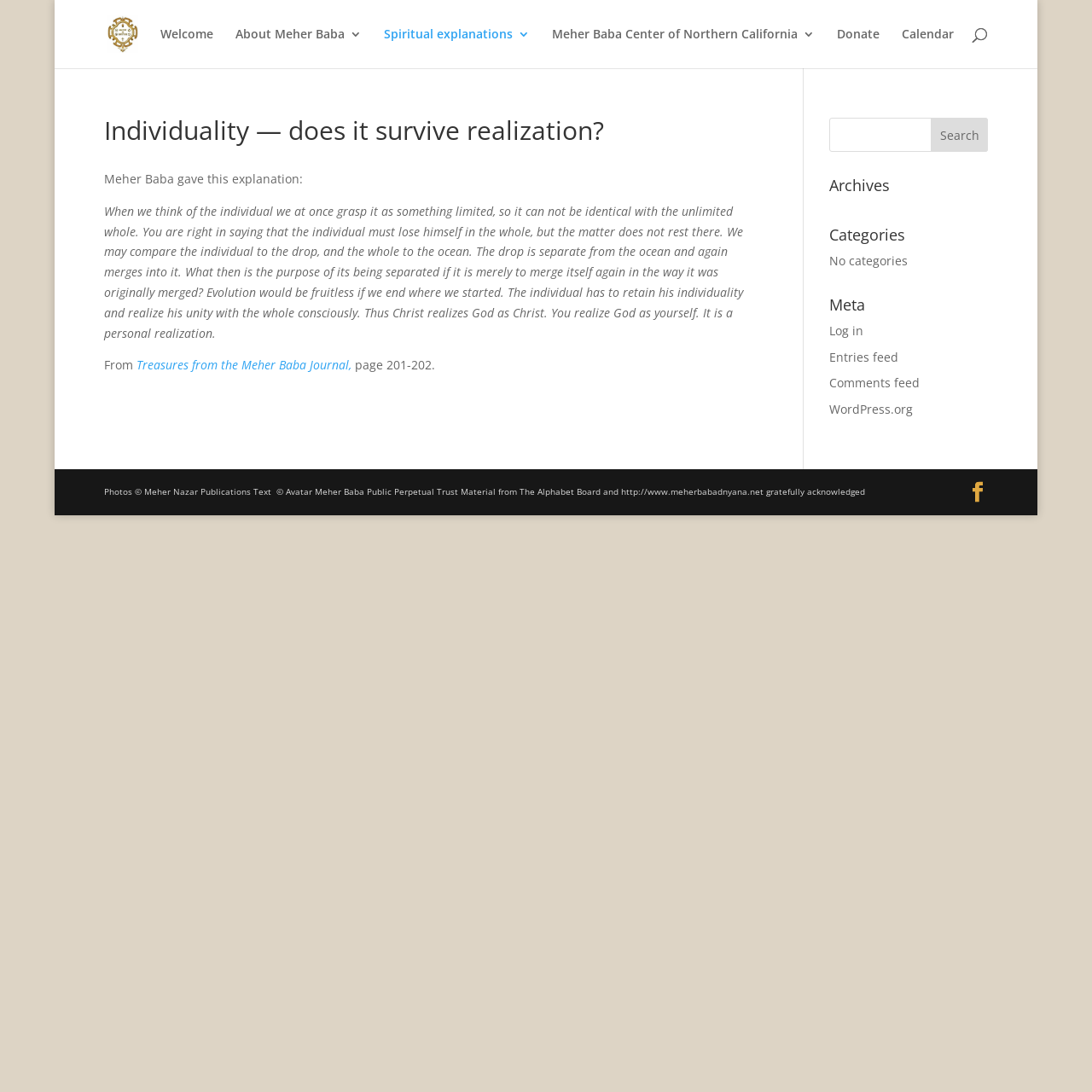Could you specify the bounding box coordinates for the clickable section to complete the following instruction: "Search for something"?

[0.759, 0.108, 0.905, 0.139]